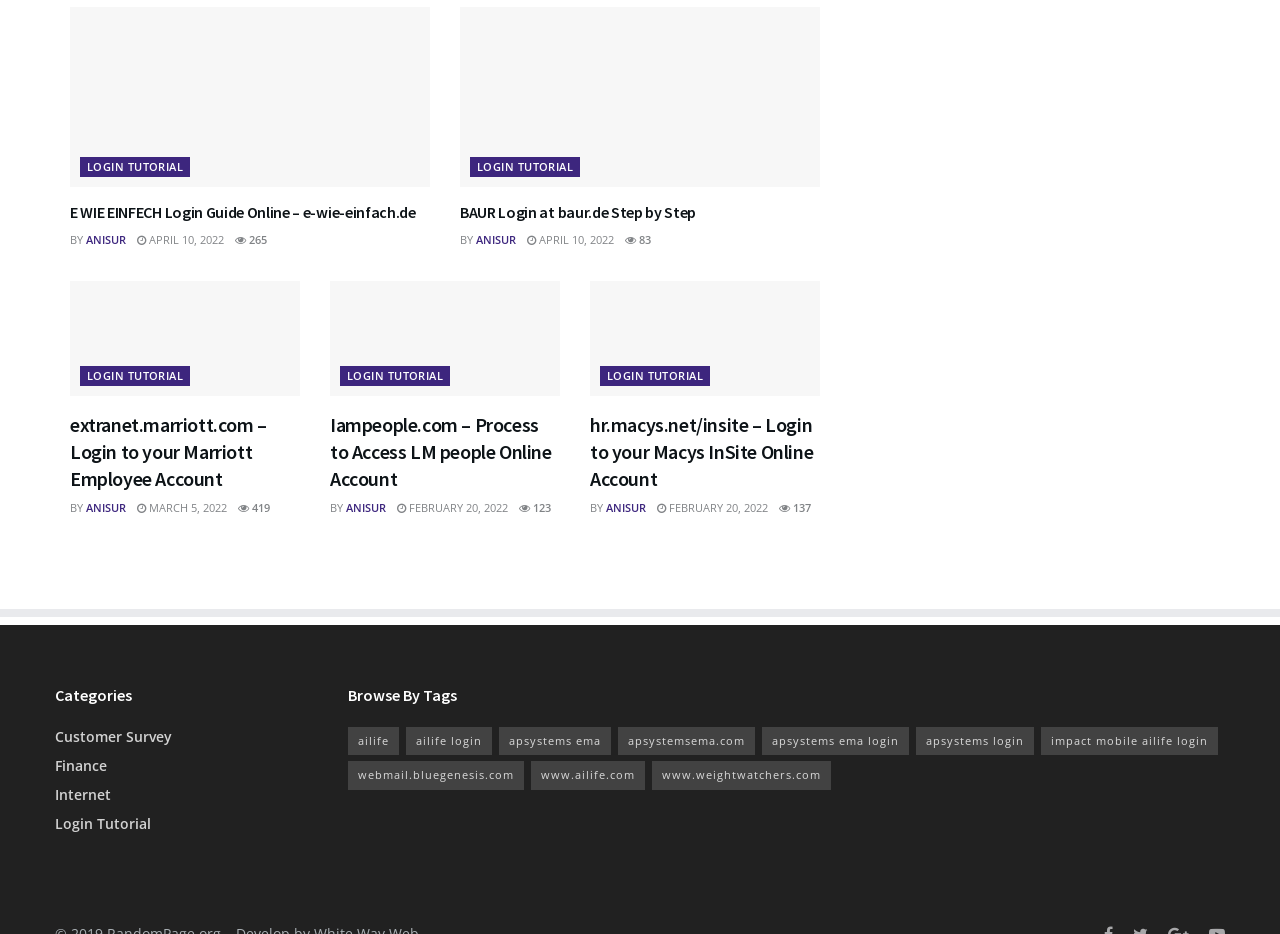Indicate the bounding box coordinates of the element that needs to be clicked to satisfy the following instruction: "Click on E WIE EINFECH login guide". The coordinates should be four float numbers between 0 and 1, i.e., [left, top, right, bottom].

[0.055, 0.007, 0.336, 0.2]